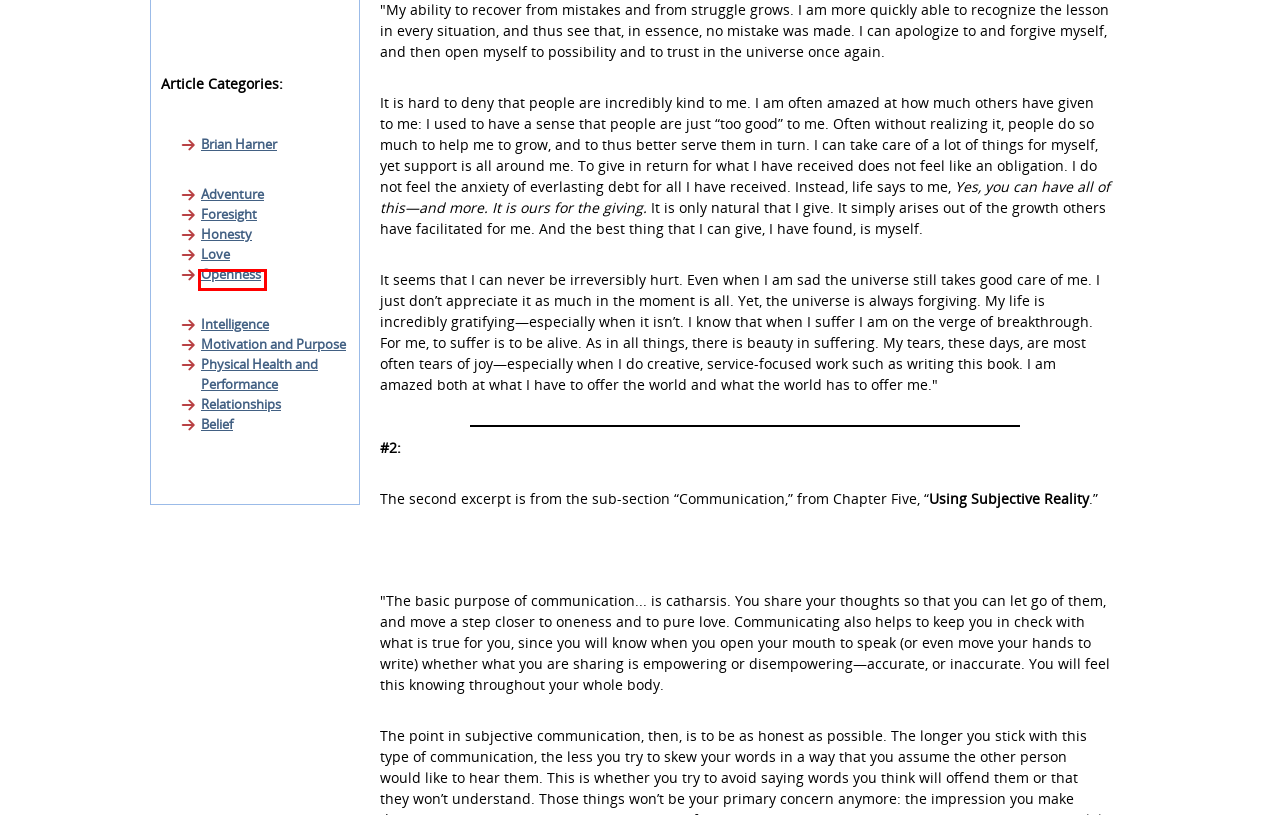You are given a screenshot of a webpage with a red rectangle bounding box around an element. Choose the best webpage description that matches the page after clicking the element in the bounding box. Here are the candidates:
A. Physiological Health and Performance
B. Love Category Archive
C. Openness Category Archive
D. Motivation and Purpose
E. Brian Harner Archive
F. Foresight Category Archive
G. Adventure Category Archive
H. Honesty Category Archive

C